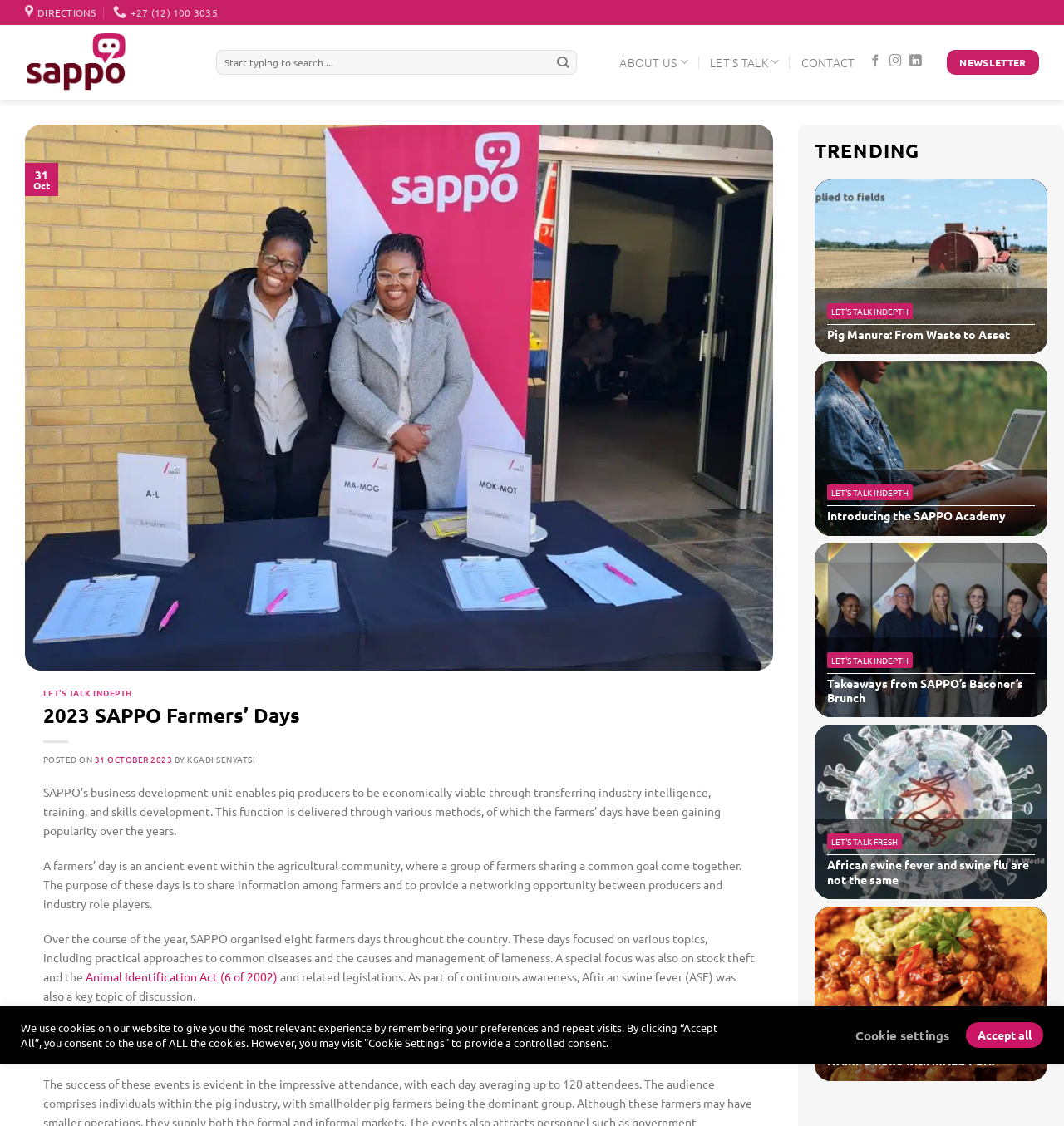Please identify the bounding box coordinates of the clickable element to fulfill the following instruction: "Read about LET'S TALK INDEPTH". The coordinates should be four float numbers between 0 and 1, i.e., [left, top, right, bottom].

[0.04, 0.61, 0.124, 0.621]